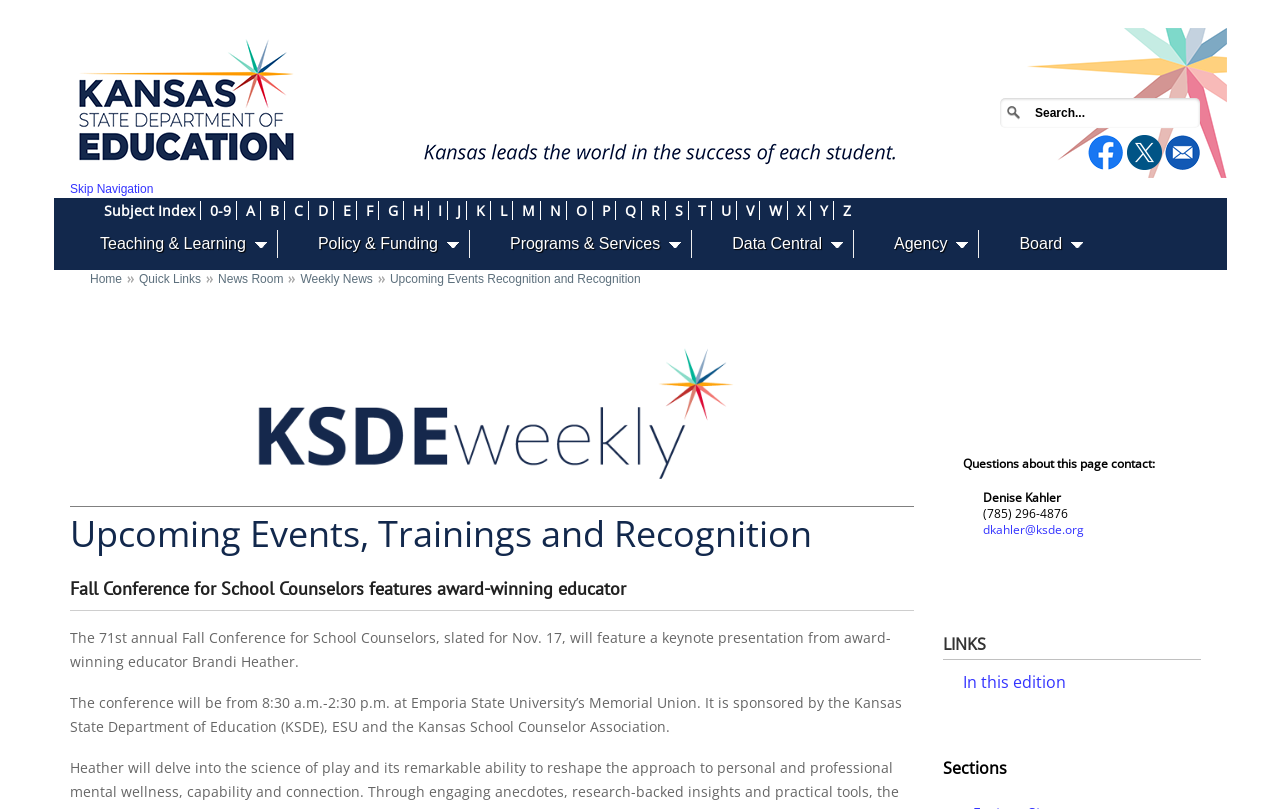What is the time of the Fall Conference for School Counselors?
Please utilize the information in the image to give a detailed response to the question.

The answer can be found in the paragraph that describes the Fall Conference for School Counselors, which states that the conference will be from 8:30 a.m.-2:30 p.m.